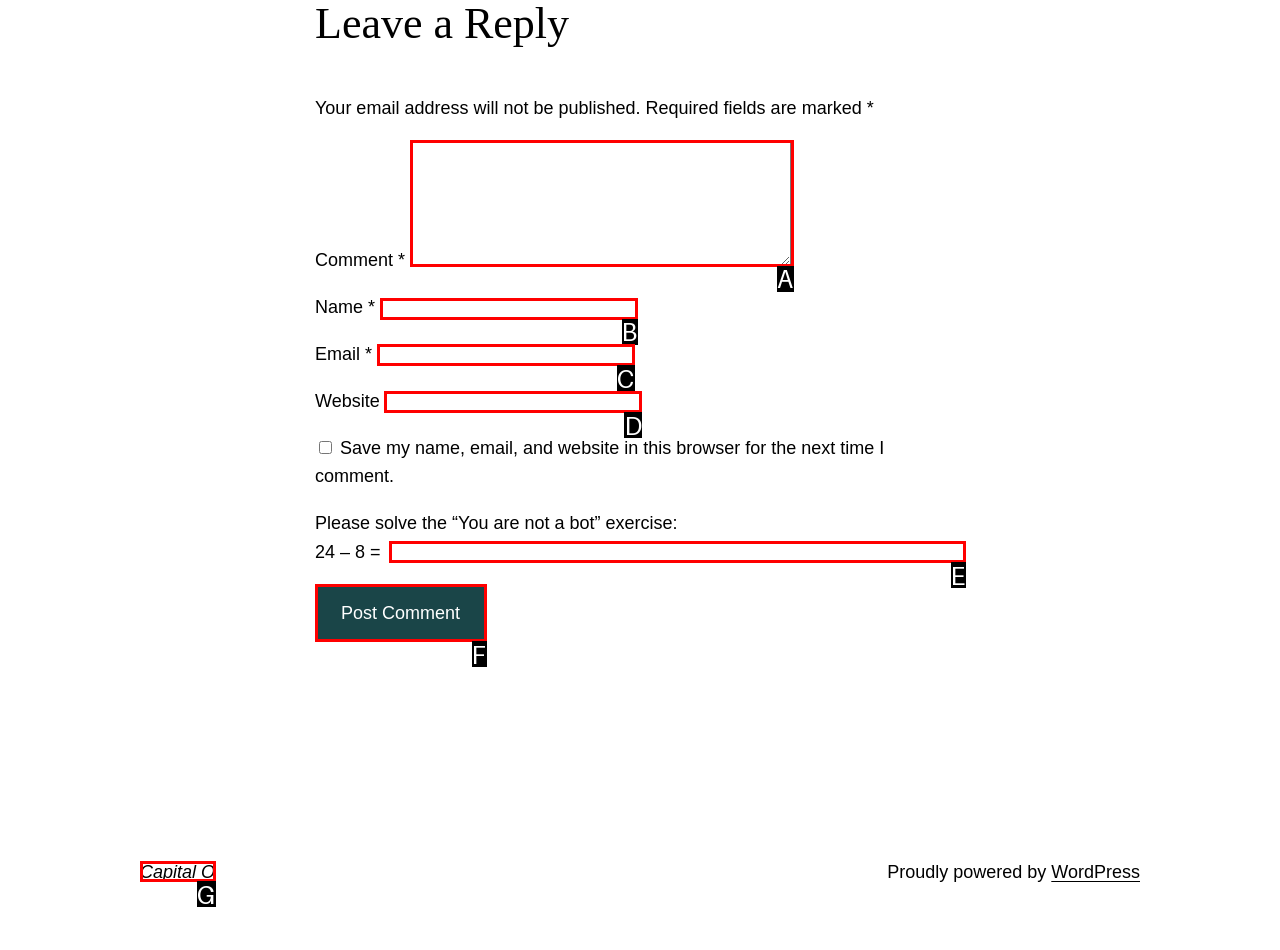Look at the description: parent_node: Website name="url"
Determine the letter of the matching UI element from the given choices.

D